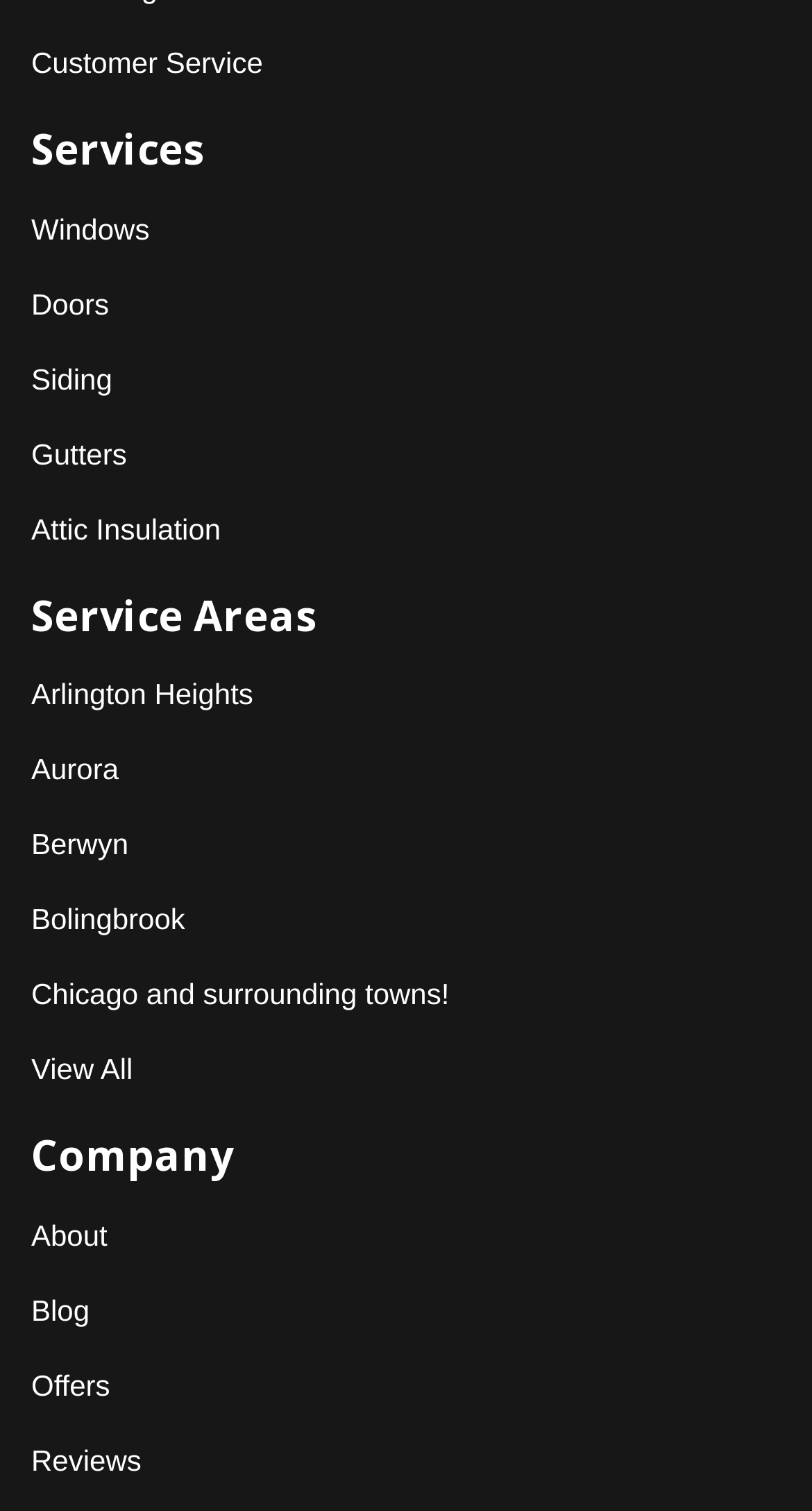What is the vertical position of 'Doors' relative to 'Windows'?
Analyze the image and provide a thorough answer to the question.

By comparing the y1 and y2 coordinates of the 'Doors' and 'Windows' link elements, I found that the y1 and y2 values of 'Doors' are greater than those of 'Windows', which indicates that 'Doors' is positioned below 'Windows' on the webpage.